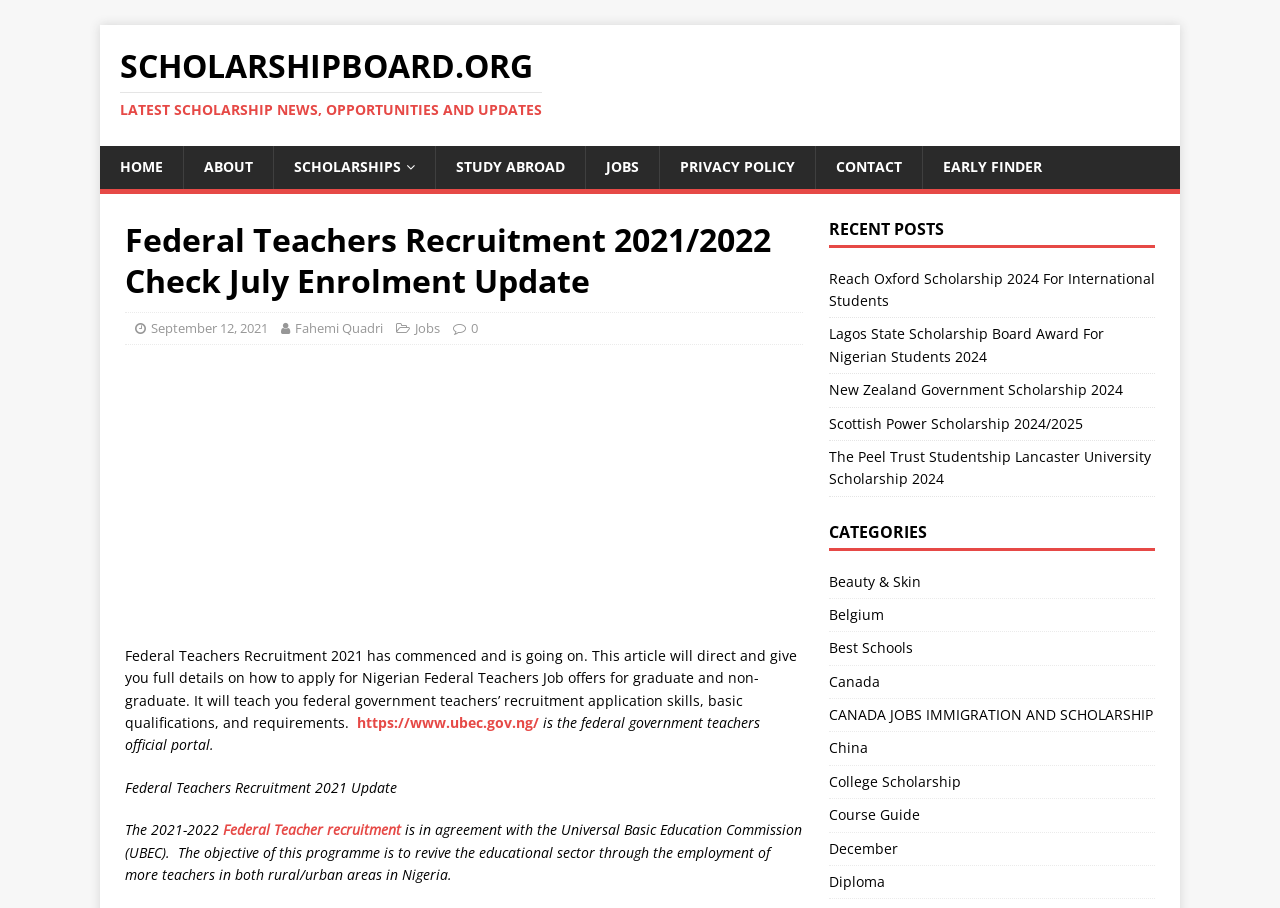What is the purpose of the Federal Teachers Recruitment 2021?
Answer the question with just one word or phrase using the image.

To revive the educational sector